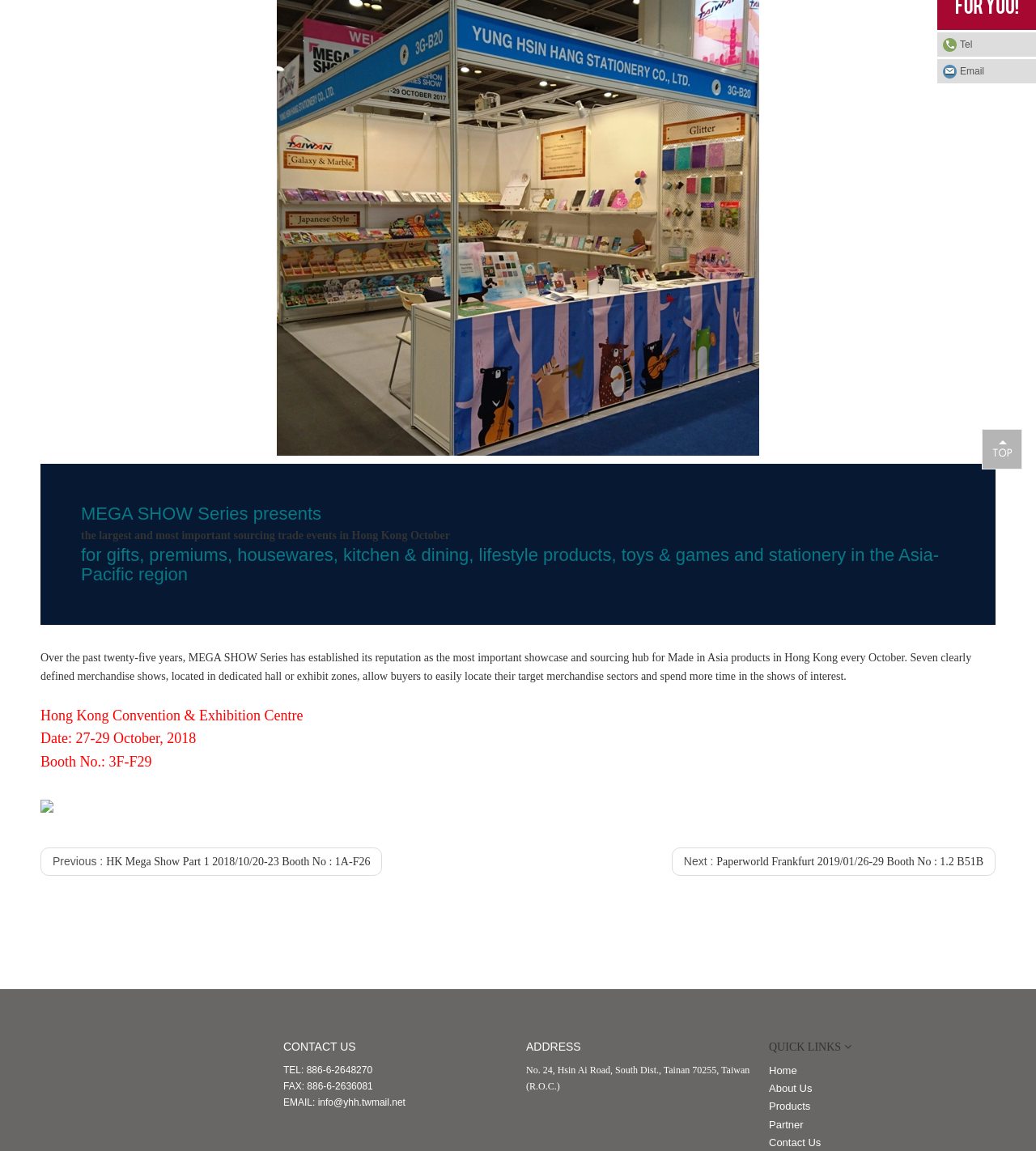Predict the bounding box for the UI component with the following description: "Partner".

[0.742, 0.972, 0.776, 0.982]